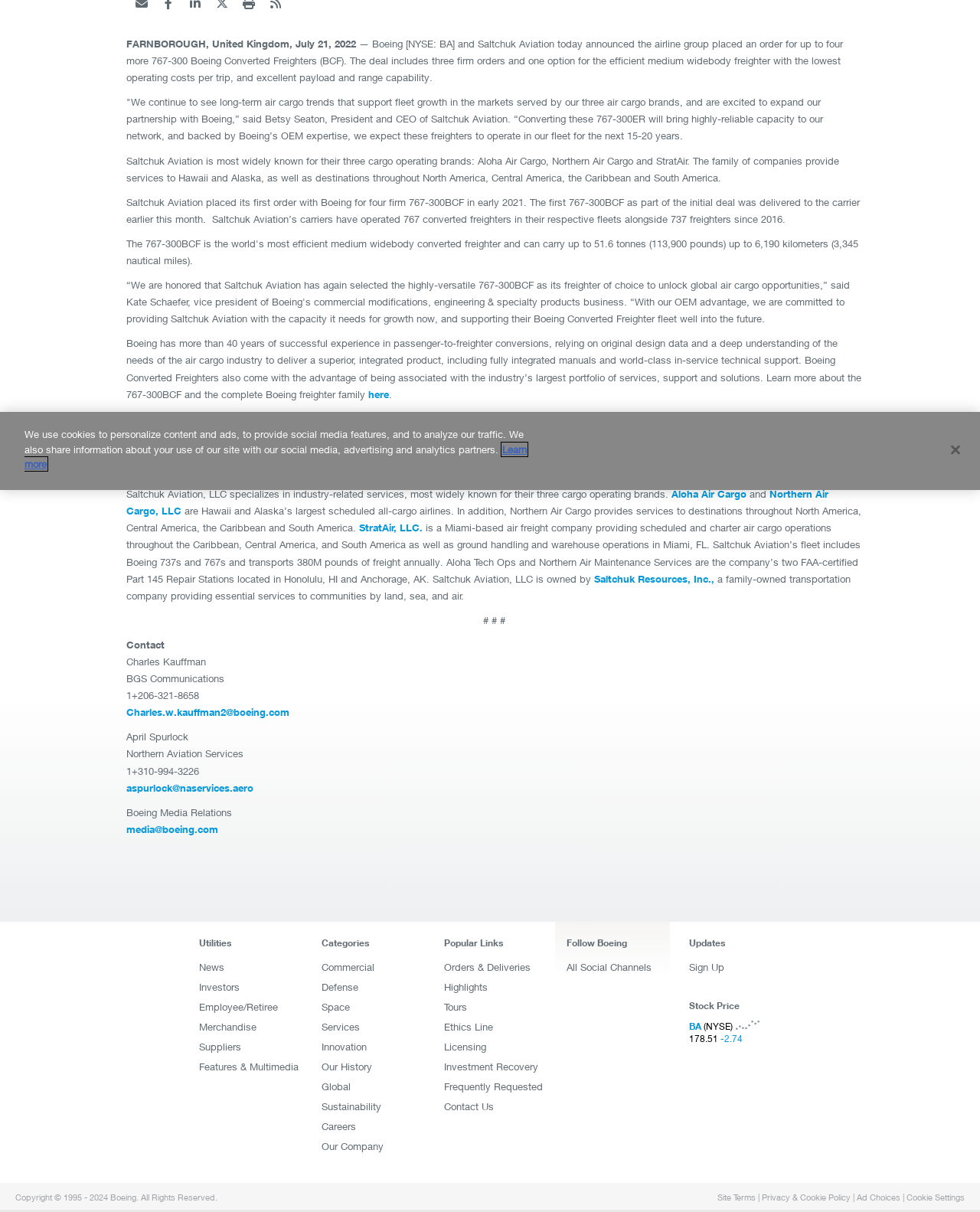Provide the bounding box coordinates for the UI element that is described as: "Privacy & Cookie Policy".

[0.777, 0.983, 0.868, 0.991]